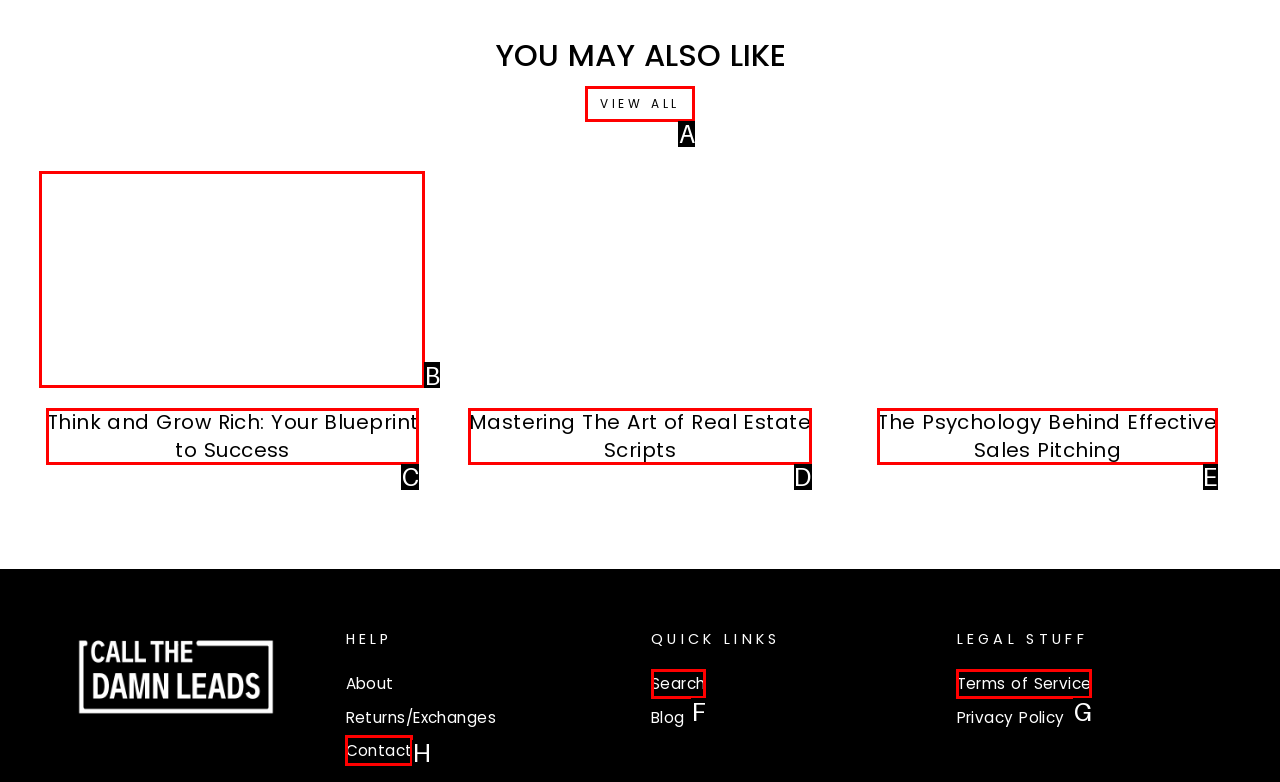To complete the task: view recommended book, select the appropriate UI element to click. Respond with the letter of the correct option from the given choices.

B